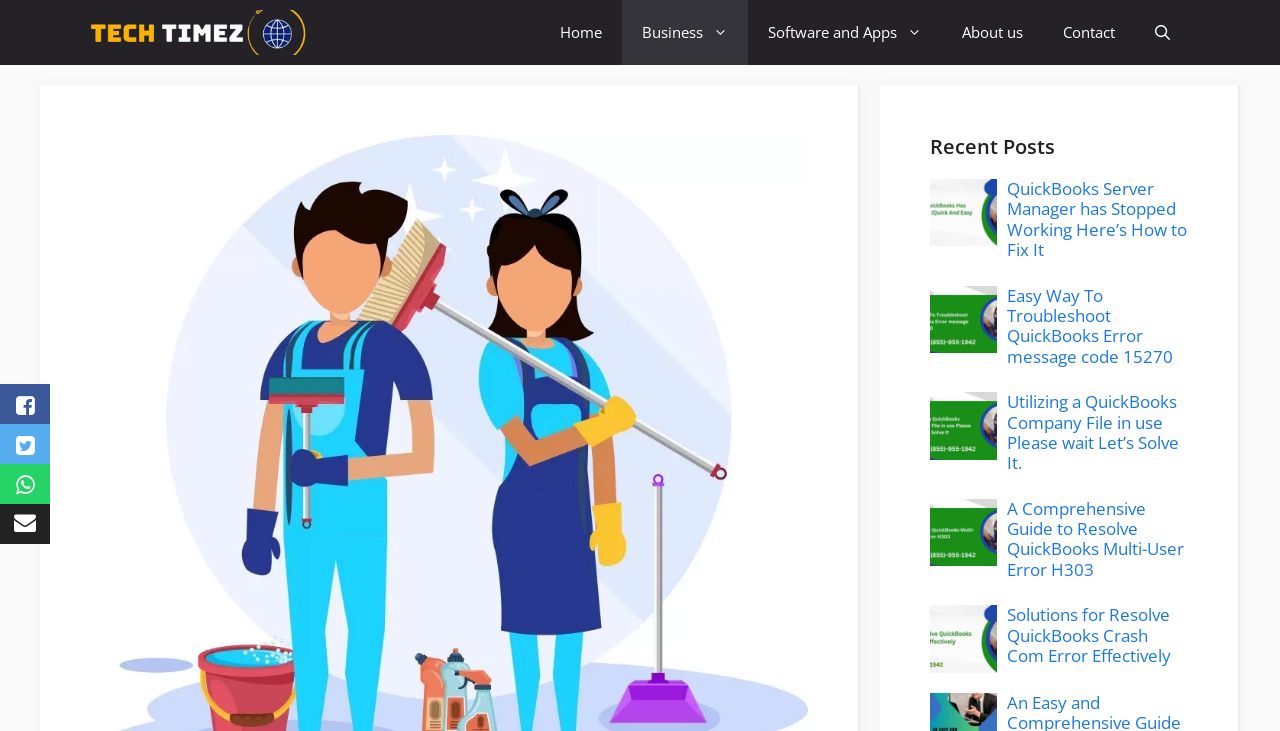Please identify the bounding box coordinates of the area that needs to be clicked to follow this instruction: "Go to the 'About us' page".

[0.736, 0.0, 0.815, 0.089]